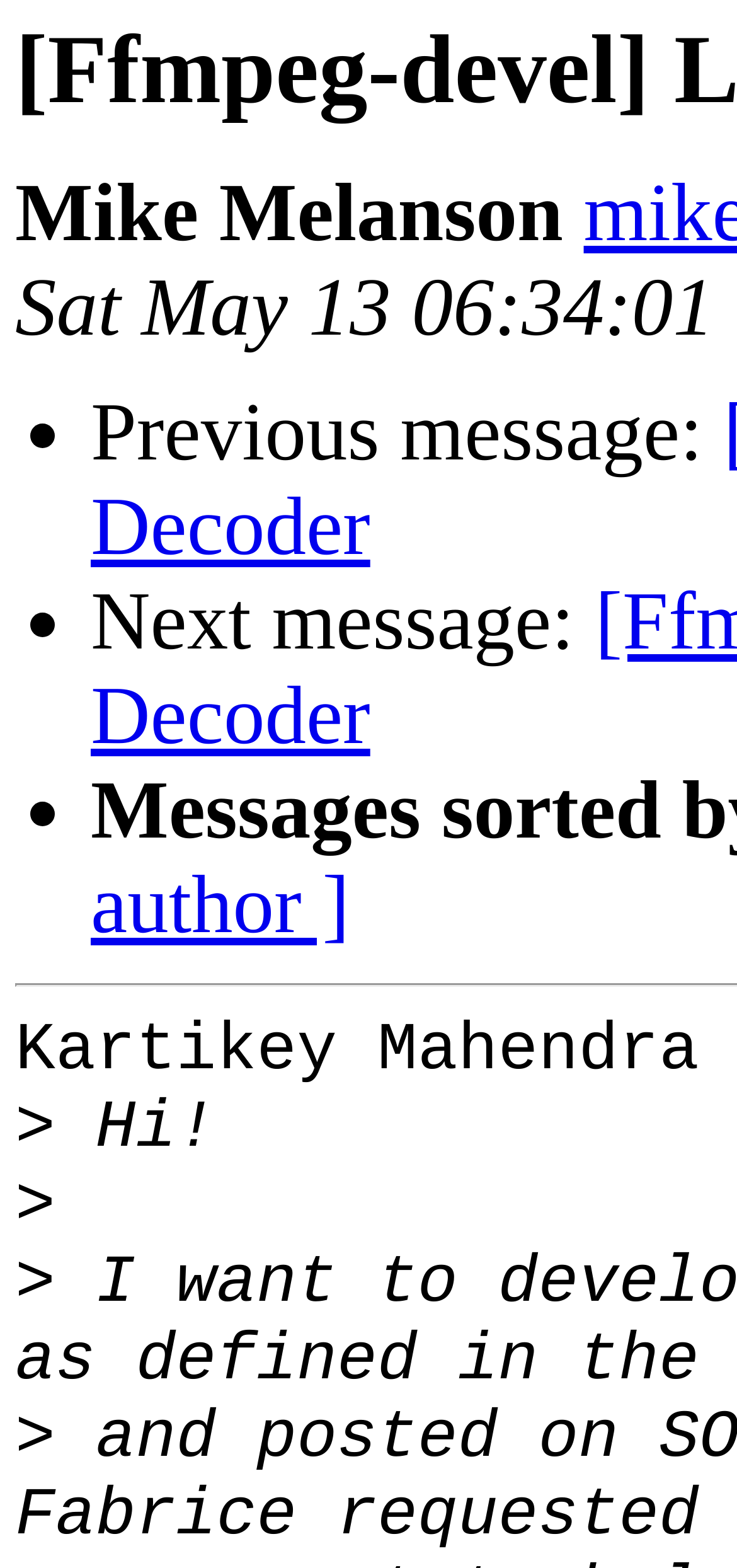Who is the author of the message?
Based on the image, provide your answer in one word or phrase.

Mike Melanson